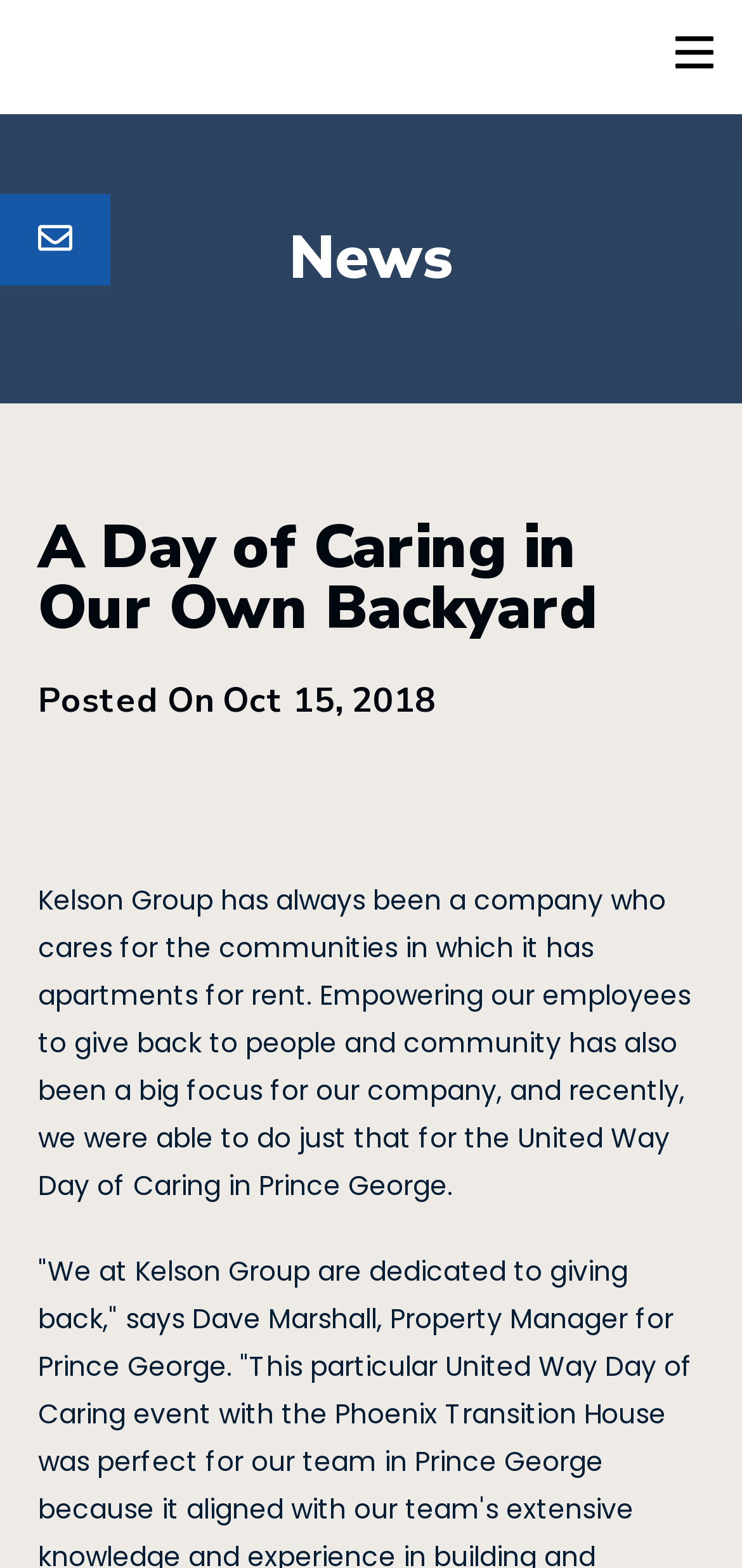Extract the bounding box coordinates for the HTML element that matches this description: "alt="far fa-envelope"". The coordinates should be four float numbers between 0 and 1, i.e., [left, top, right, bottom].

[0.0, 0.124, 0.149, 0.182]